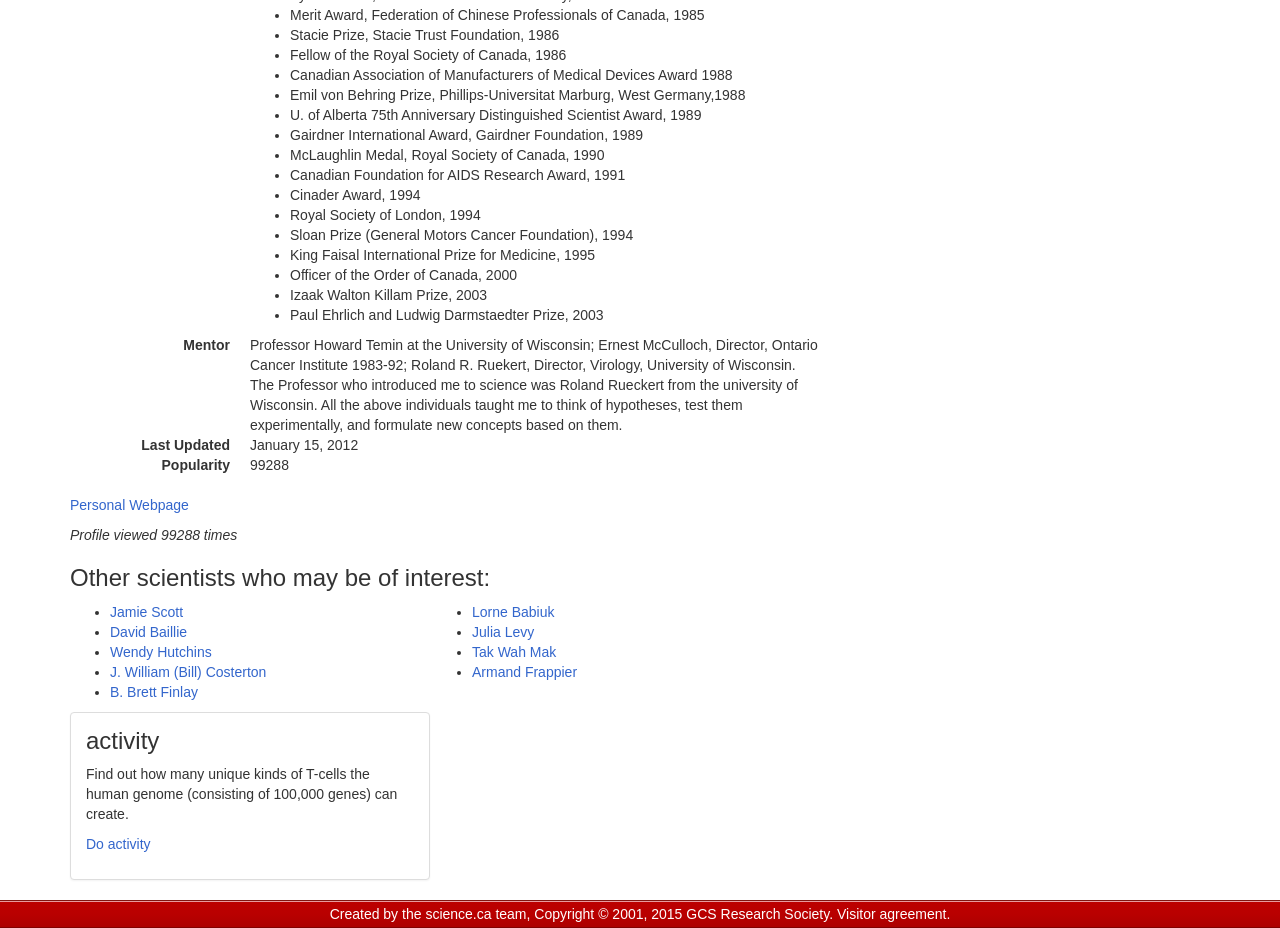Locate the bounding box coordinates of the clickable element to fulfill the following instruction: "Check visitor agreement". Provide the coordinates as four float numbers between 0 and 1 in the format [left, top, right, bottom].

[0.654, 0.976, 0.739, 0.993]